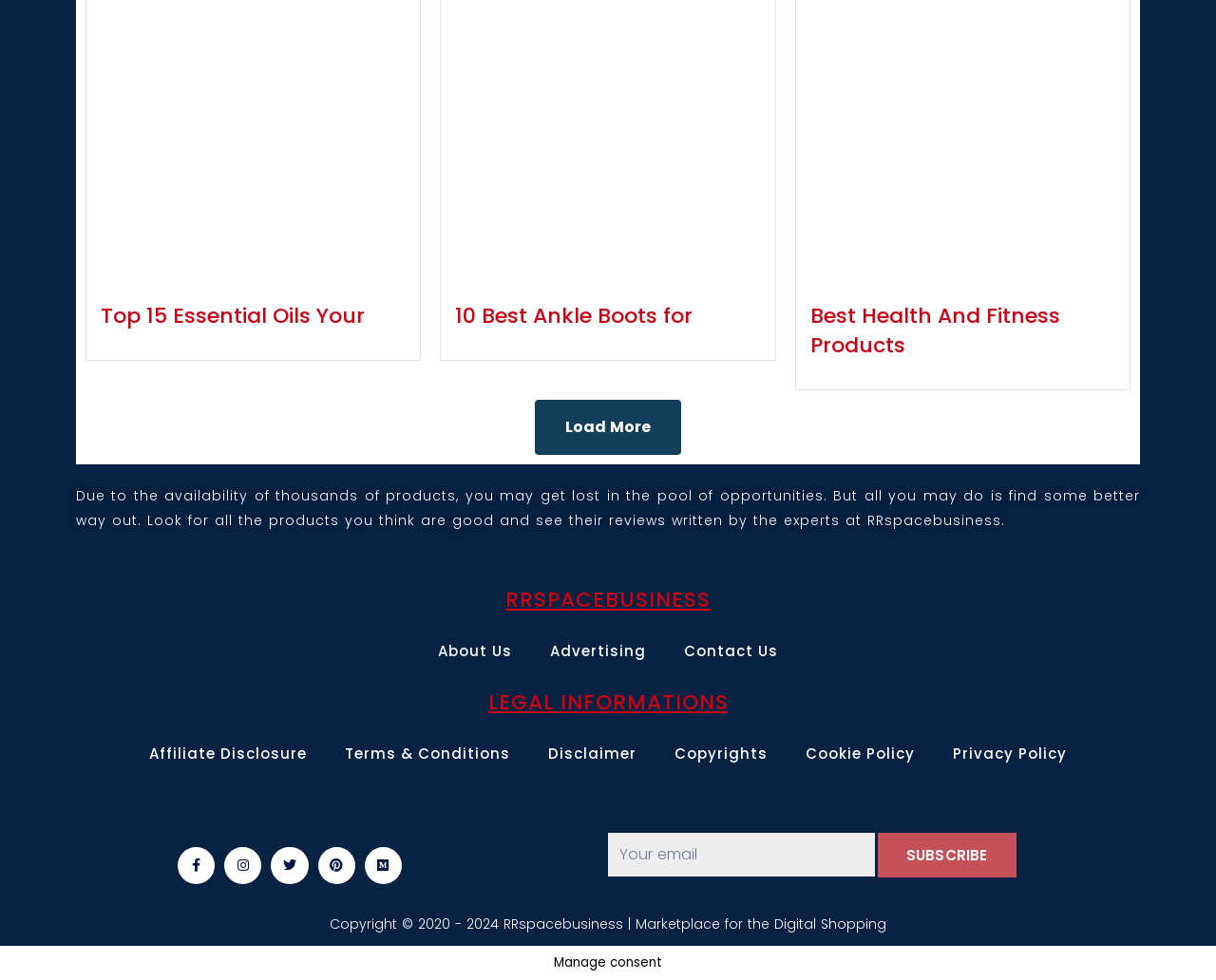Could you provide the bounding box coordinates for the portion of the screen to click to complete this instruction: "Visit About Us page"?

[0.345, 0.642, 0.437, 0.687]